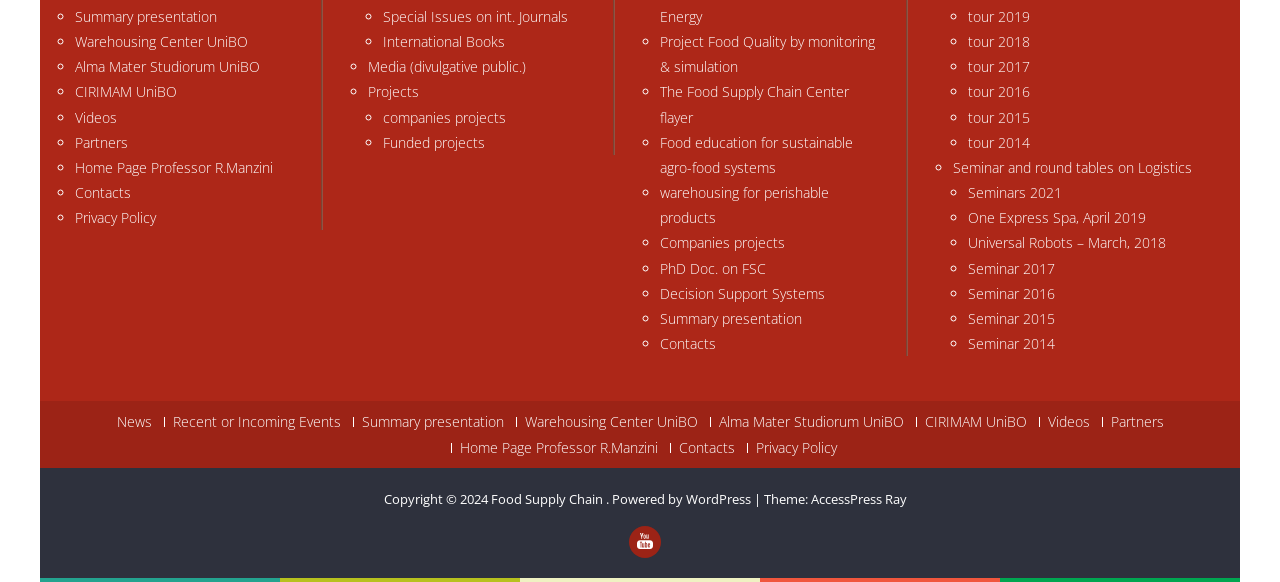Can you show the bounding box coordinates of the region to click on to complete the task described in the instruction: "Visit Warehousing Center UniBO"?

[0.059, 0.055, 0.194, 0.088]